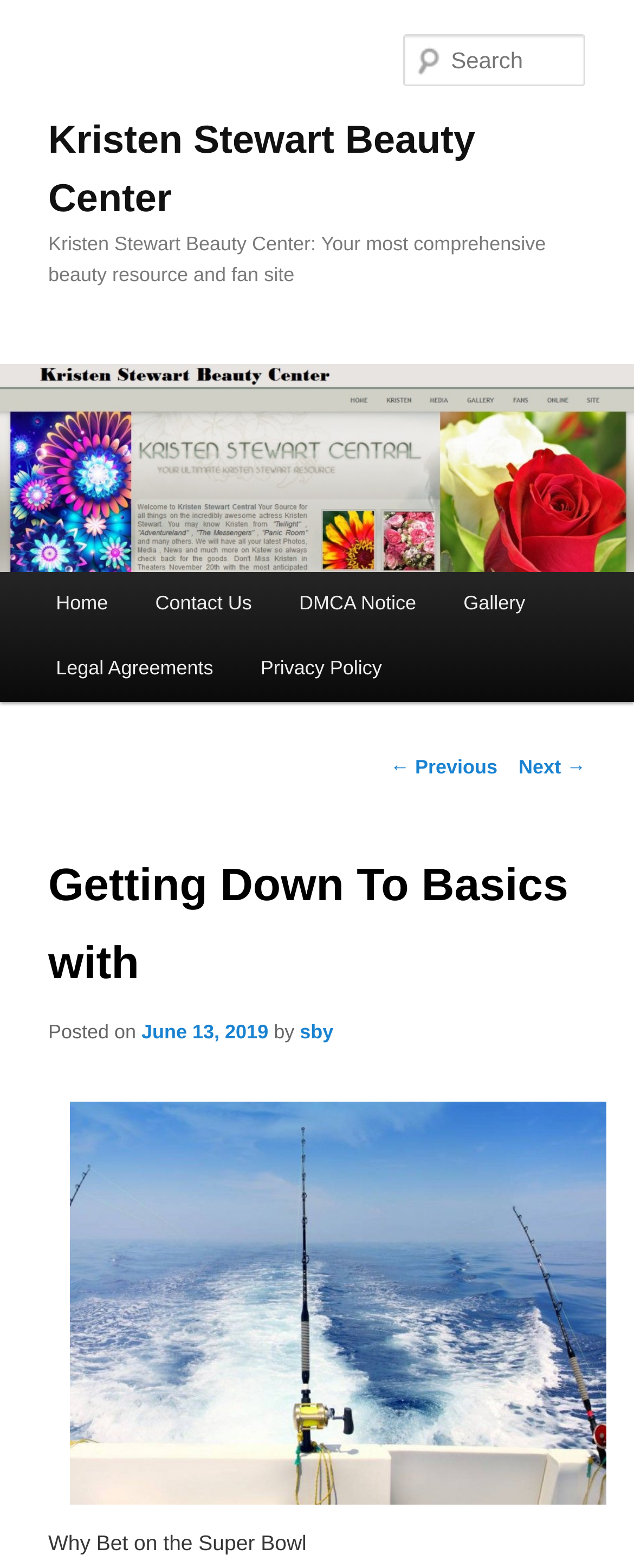Extract the main heading text from the webpage.

Kristen Stewart Beauty Center